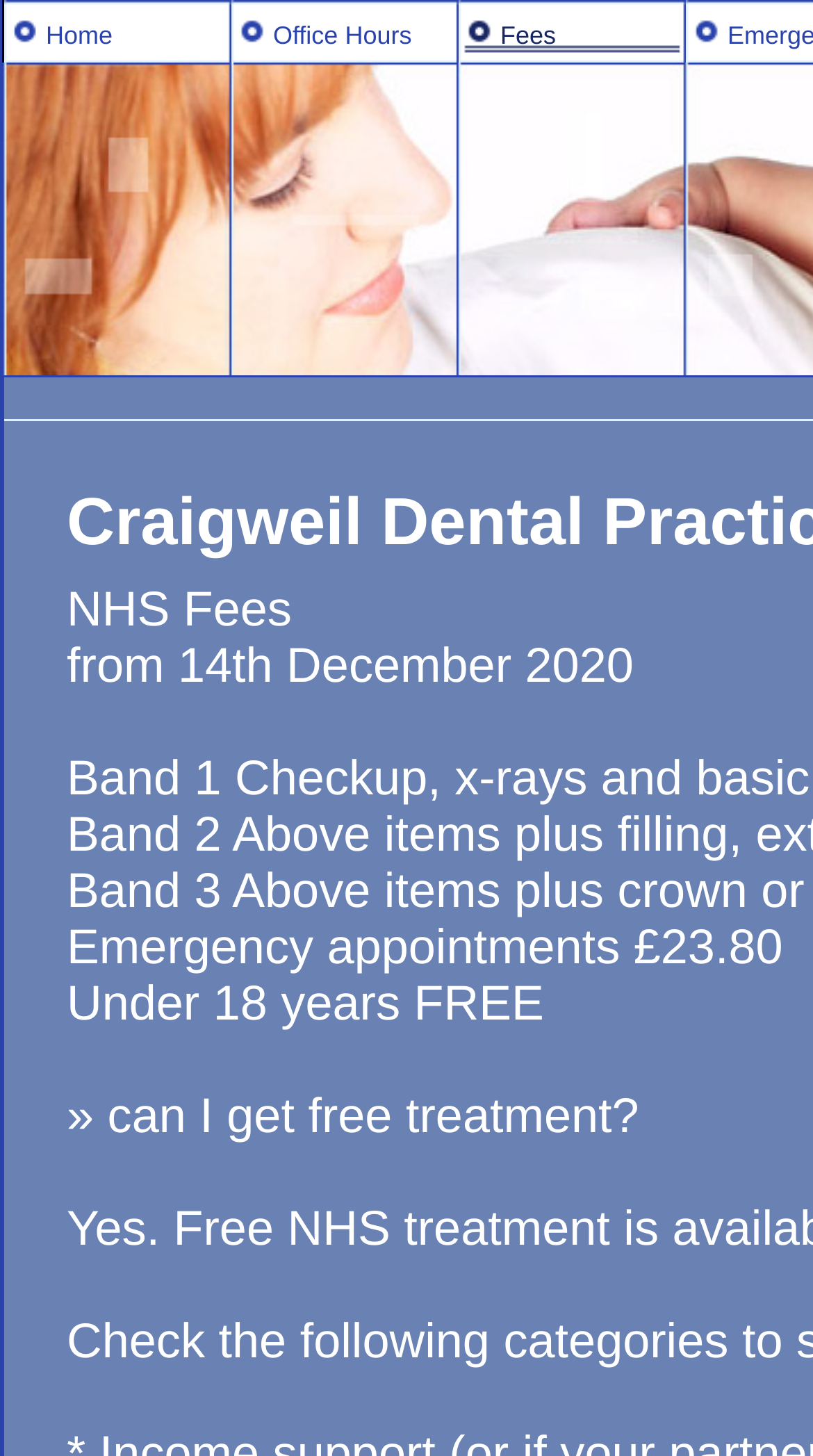Locate the UI element described by MENU in the provided webpage screenshot. Return the bounding box coordinates in the format (top-left x, top-left y, bottom-right x, bottom-right y), ensuring all values are between 0 and 1.

None